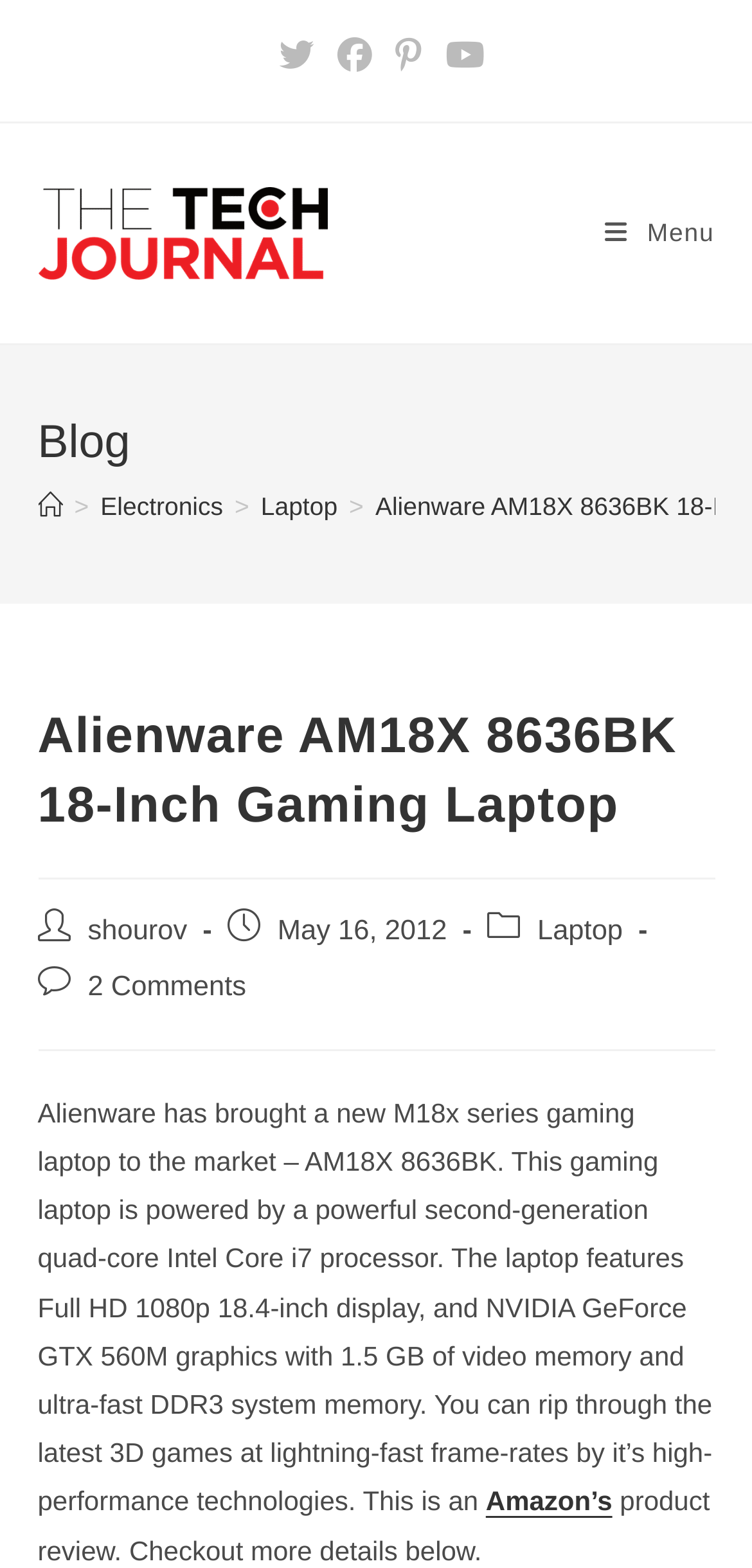Point out the bounding box coordinates of the section to click in order to follow this instruction: "Check out Amazon's product review".

[0.646, 0.948, 0.814, 0.967]